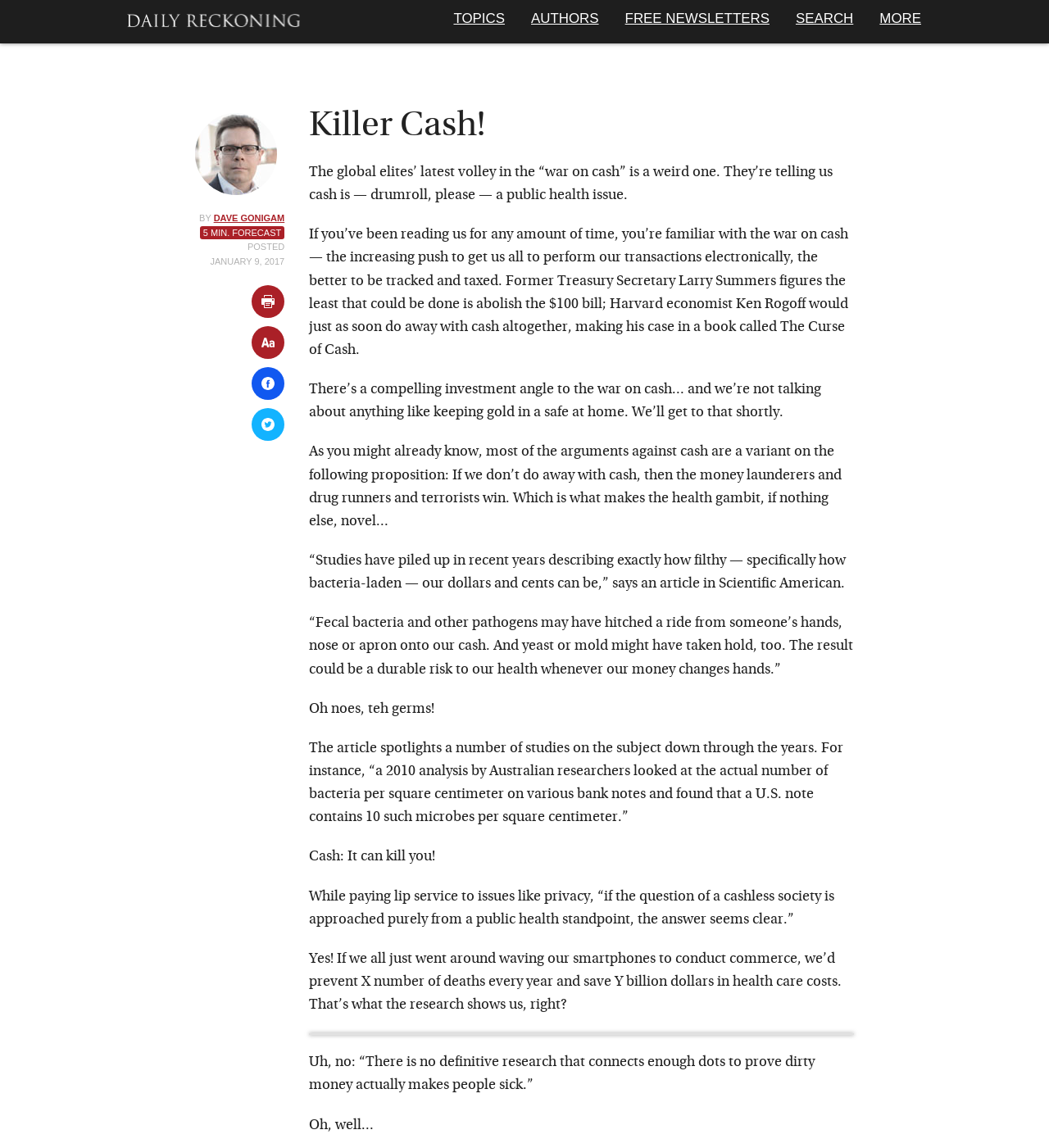What is the topic of the article?
Can you give a detailed and elaborate answer to the question?

The topic of the article is about the war on cash, which is evident from the content of the article that discusses the increasing push to get people to perform transactions electronically and the arguments against cash.